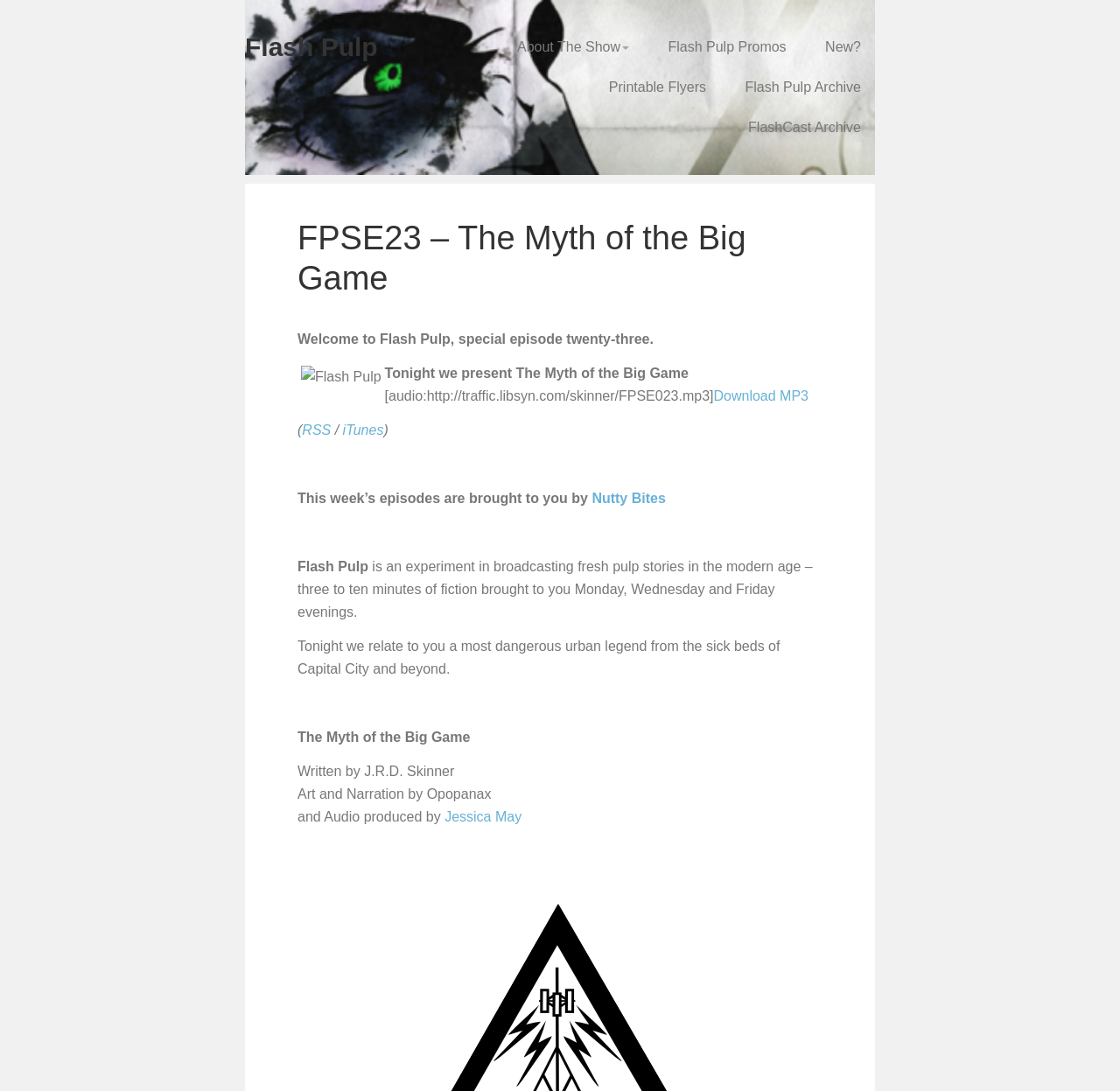Specify the bounding box coordinates of the element's area that should be clicked to execute the given instruction: "Download MP3". The coordinates should be four float numbers between 0 and 1, i.e., [left, top, right, bottom].

[0.637, 0.356, 0.722, 0.369]